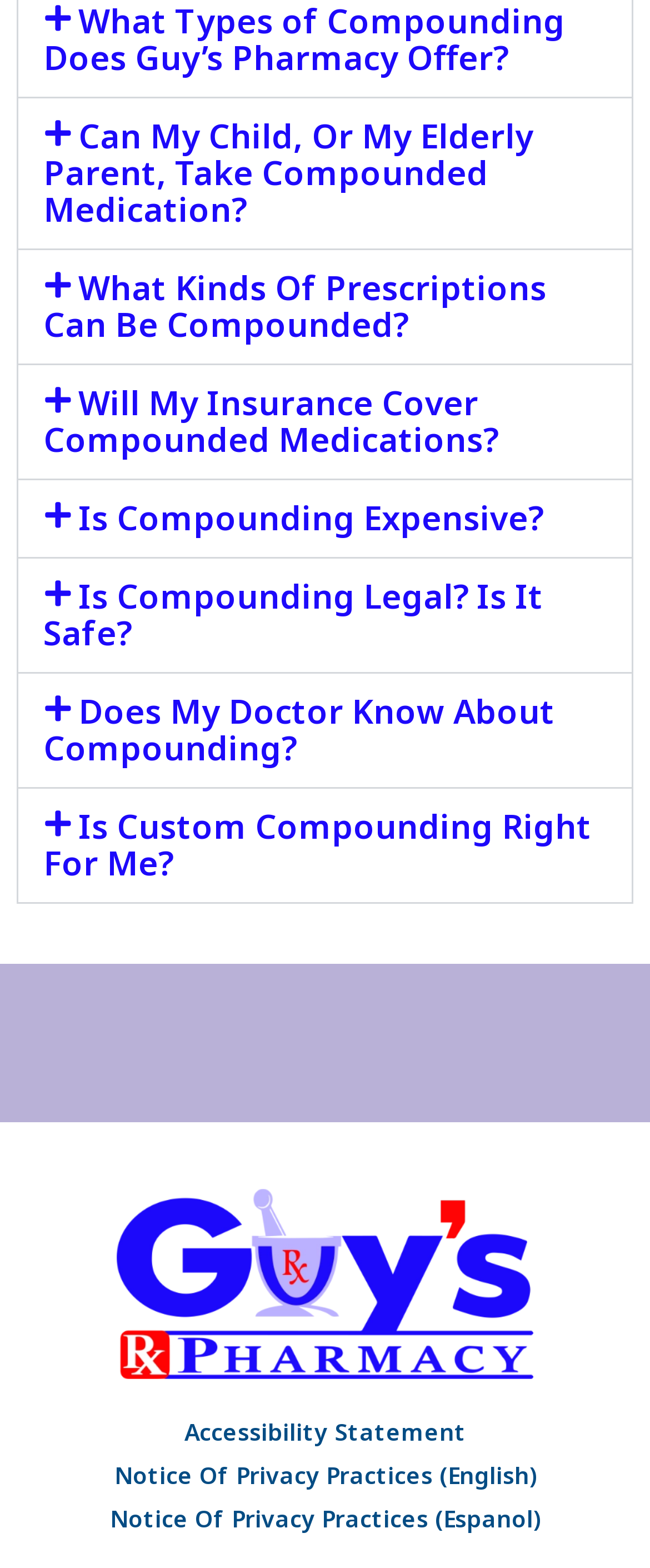Provide the bounding box coordinates in the format (top-left x, top-left y, bottom-right x, bottom-right y). All values are floating point numbers between 0 and 1. Determine the bounding box coordinate of the UI element described as: Notice of Privacy Practices (Espanol)

[0.092, 0.96, 0.908, 0.978]